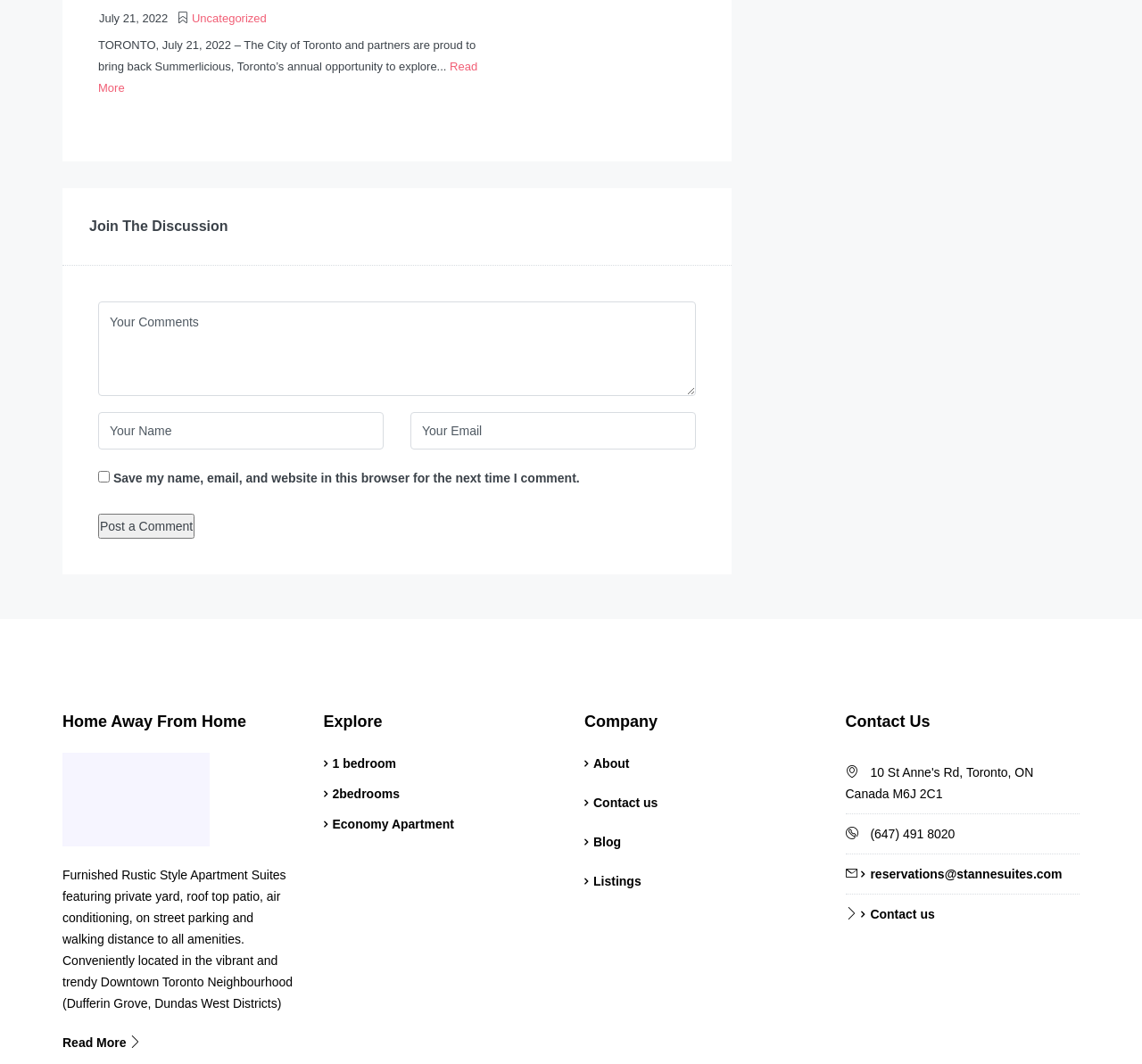Pinpoint the bounding box coordinates of the clickable element to carry out the following instruction: "Explore 1 bedroom options."

[0.283, 0.71, 0.347, 0.724]